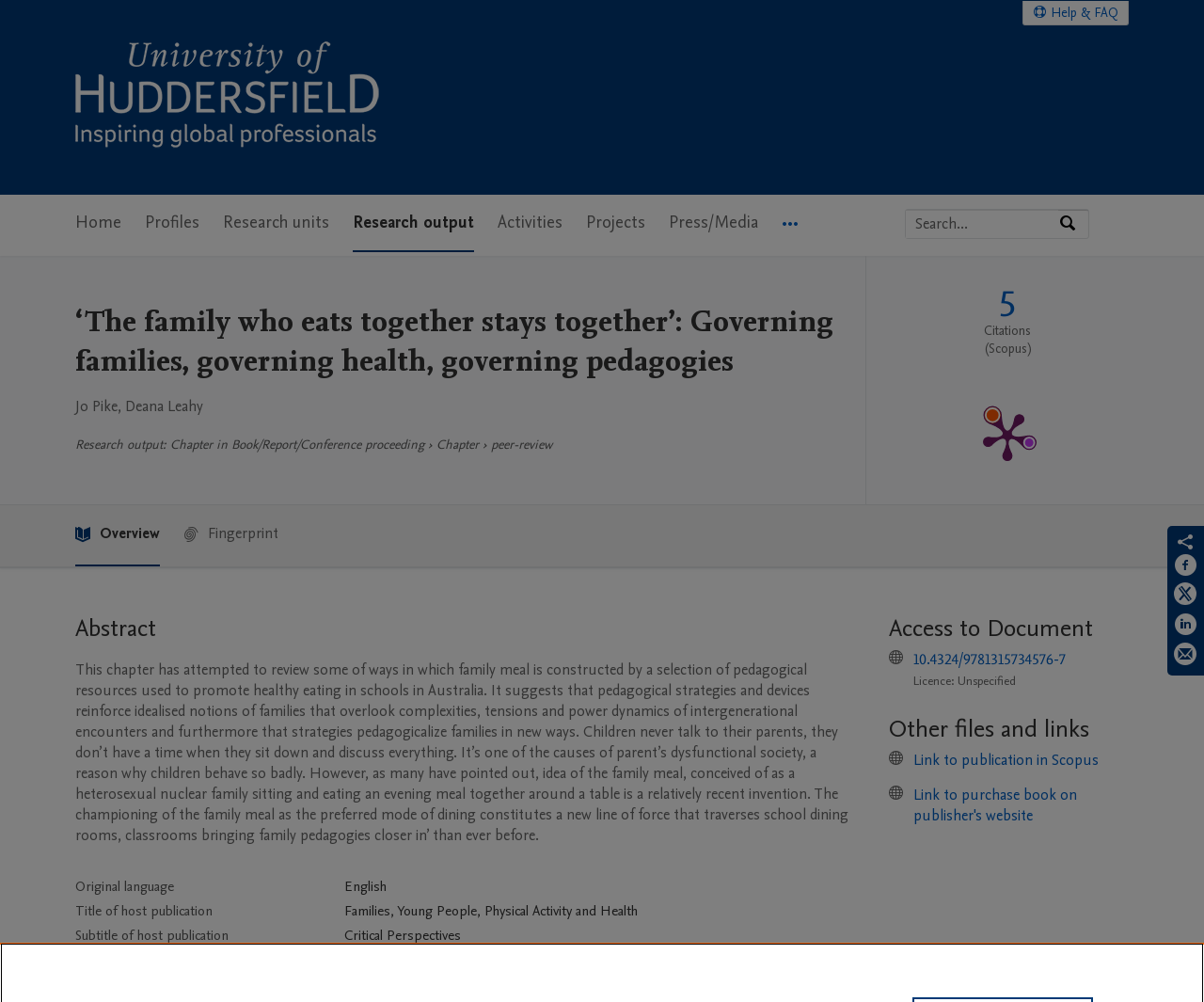From the image, can you give a detailed response to the question below:
What is the licence of the document?

I found the answer by looking at the text that says 'Licence: Unspecified', which indicates the licence of the document.